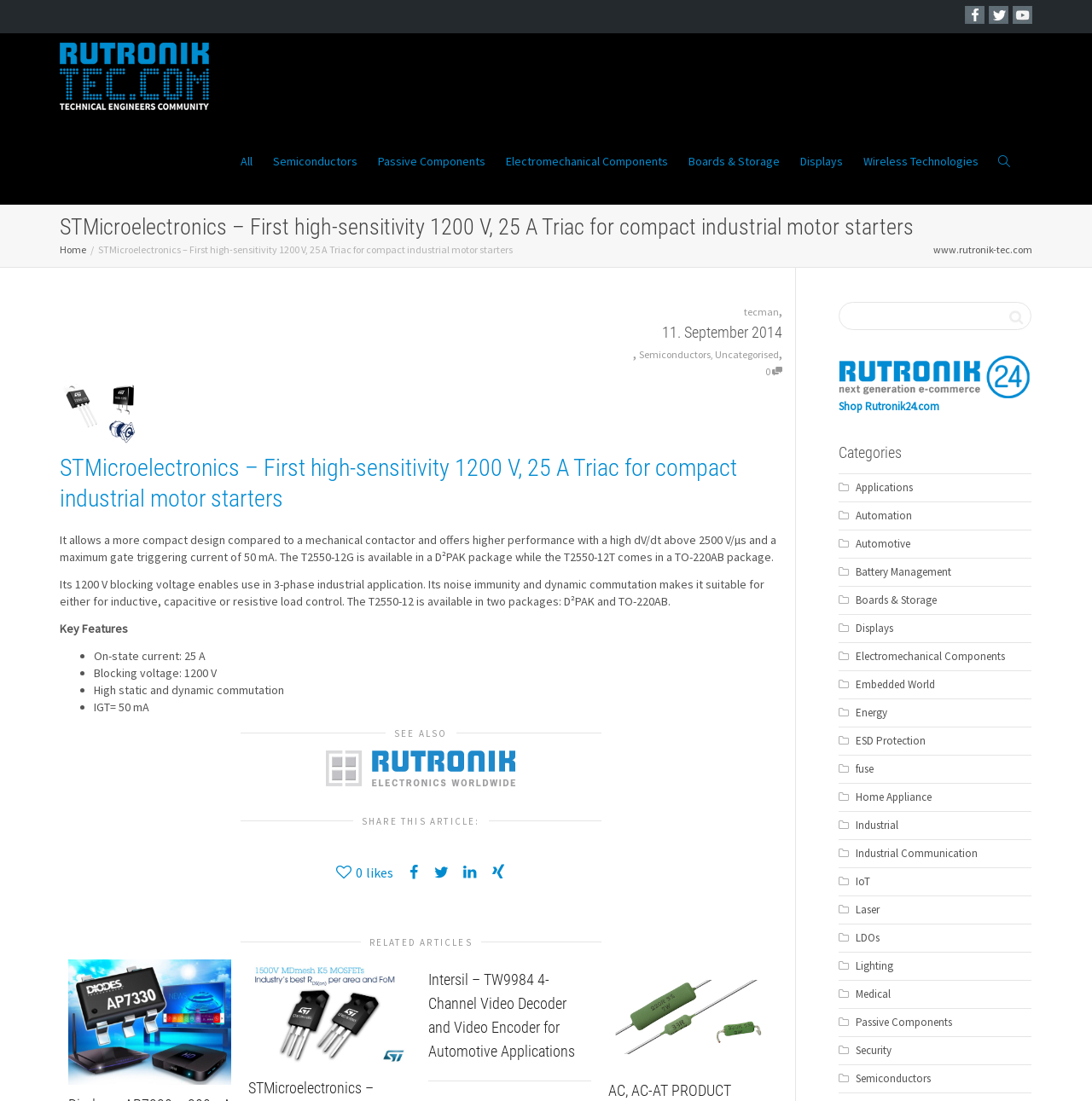Provide an in-depth caption for the webpage.

This webpage is about STMicroelectronics' new Triac, a high-sensitivity 1200 V, 25 A Triac for compact industrial motor starters. The page has a header section with links to Rutronik-TEC, All, Semiconductors, Passive Components, Electromechanical Components, Boards & Storage, Displays, and Wireless Technologies. There is also a search bar at the top right corner.

Below the header, there is a main article section that describes the features and benefits of the T2550-12 Triac. The article is divided into several paragraphs, with headings and bullet points highlighting the key features, such as on-state current, blocking voltage, and high static and dynamic commutation.

On the right side of the page, there are several sections, including a list of categories, a section for related articles, and a section for sharing the article on social media. The categories section lists various topics, such as Applications, Automation, Automotive, and Energy. The related articles section shows three articles with images and brief descriptions.

At the bottom of the page, there is a section for Rutronik24.com, with a link to shop and an image. There is also a section for categories, with links to various topics.